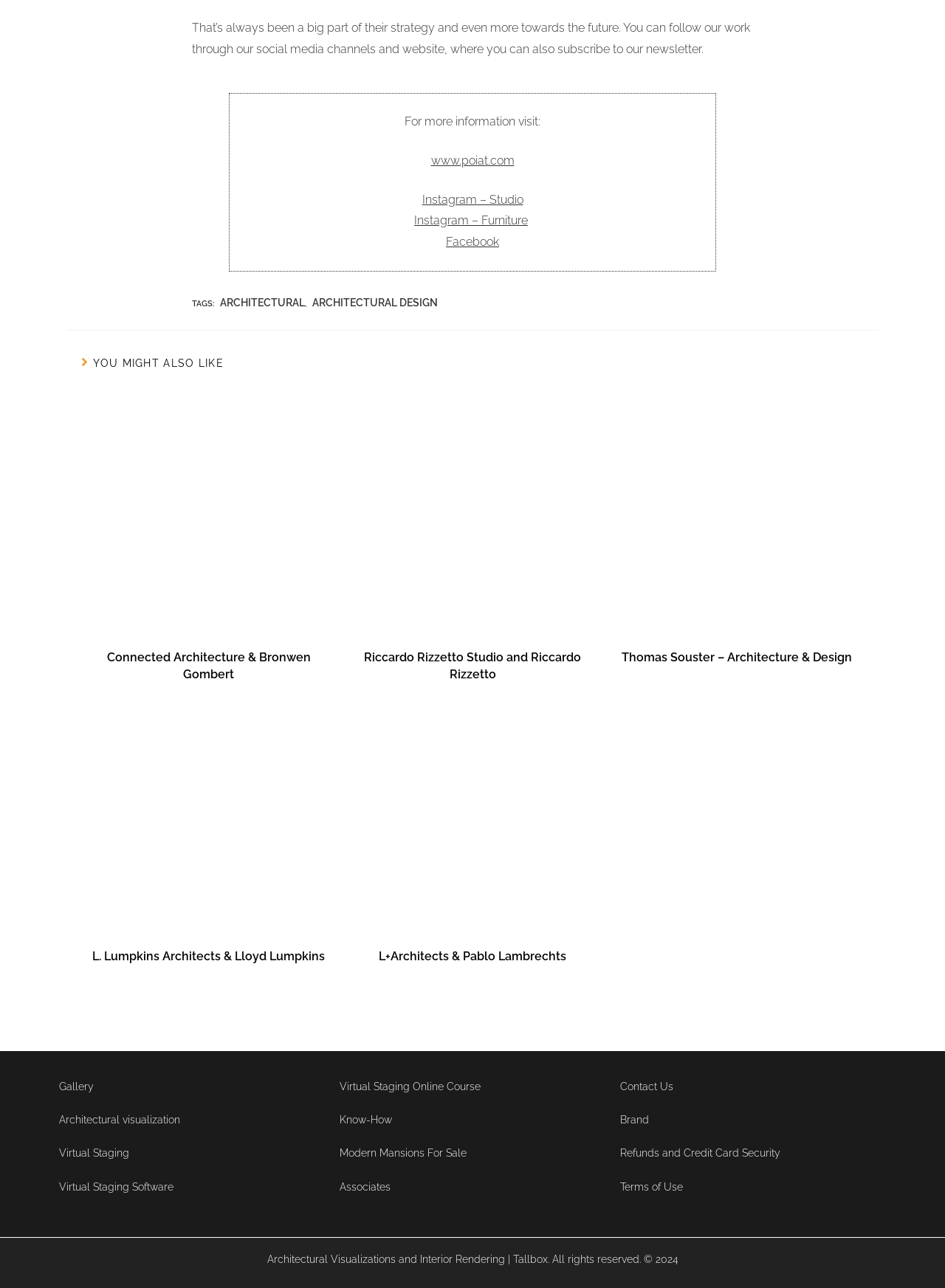Find and indicate the bounding box coordinates of the region you should select to follow the given instruction: "Click on 'Online Giving'".

None